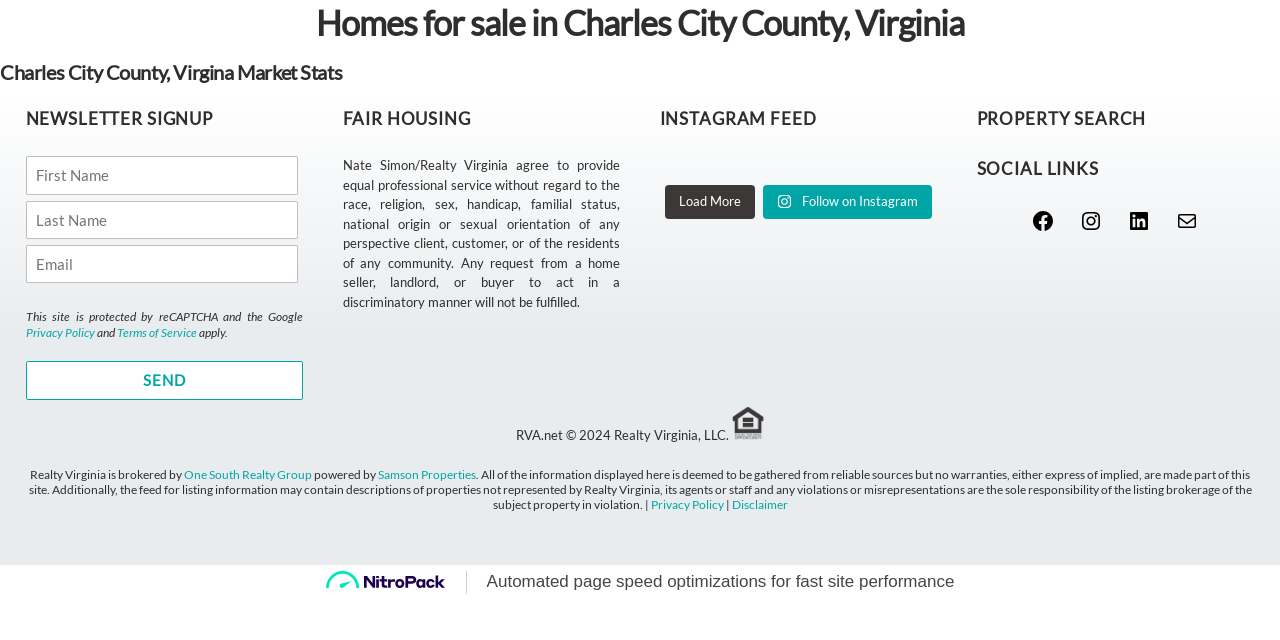Find the UI element described as: "Privacy Policy" and predict its bounding box coordinates. Ensure the coordinates are four float numbers between 0 and 1, [left, top, right, bottom].

[0.508, 0.776, 0.565, 0.798]